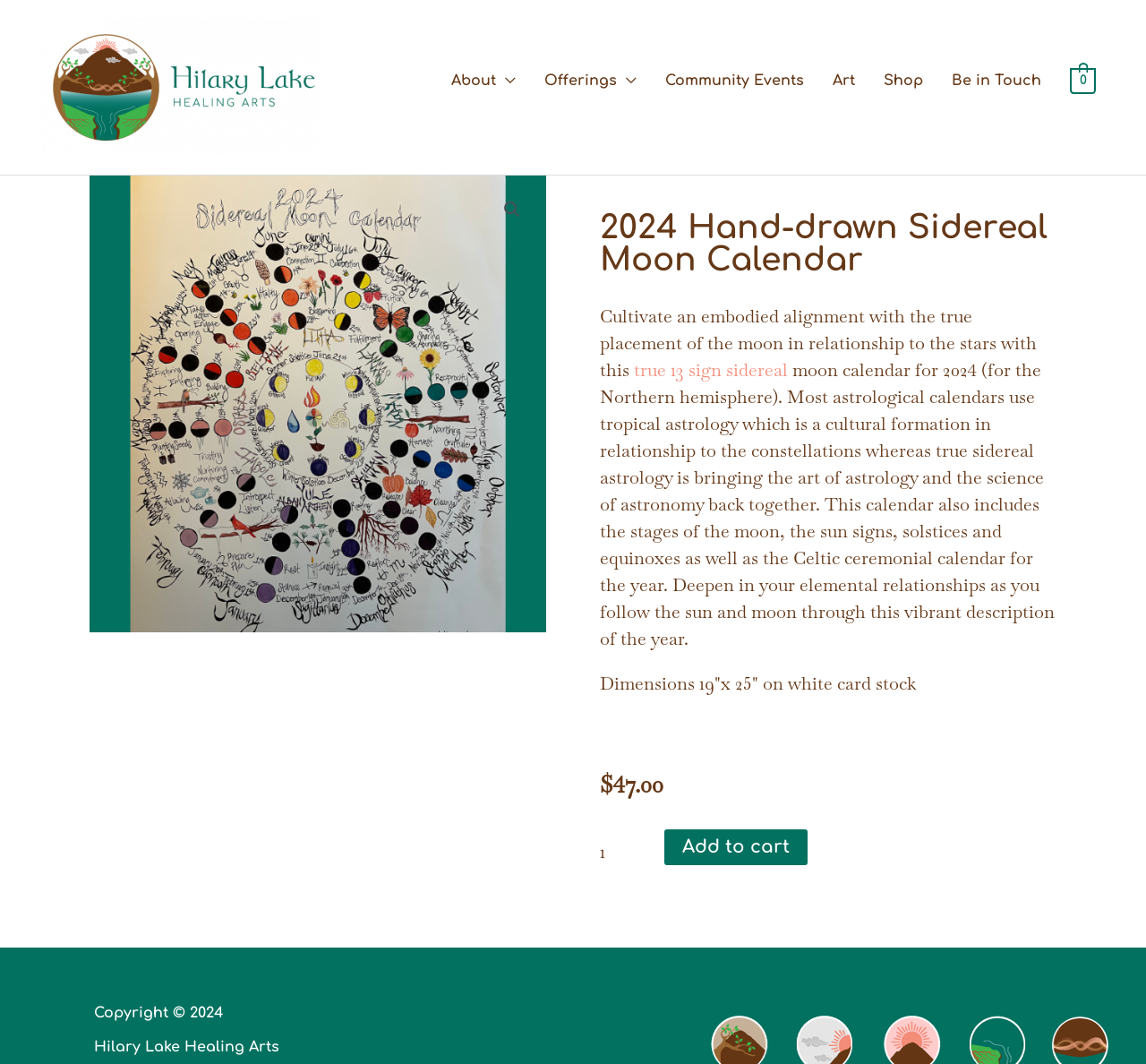Could you find the bounding box coordinates of the clickable area to complete this instruction: "Visit Hilary Lake Healing Arts website"?

[0.031, 0.069, 0.291, 0.091]